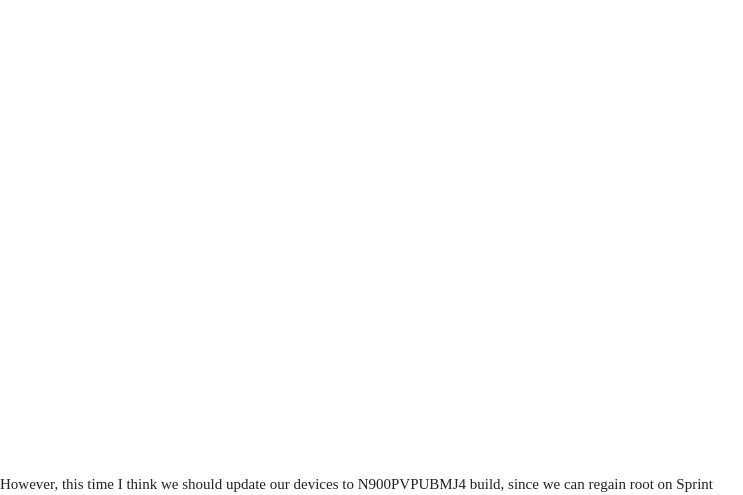What improvements are included in the software update?
Please provide a detailed answer to the question.

The guide discusses a recent software update for the Sprint Galaxy Note 3, which includes improvements in call audio and handwriting mode for the Samsung keyboard.